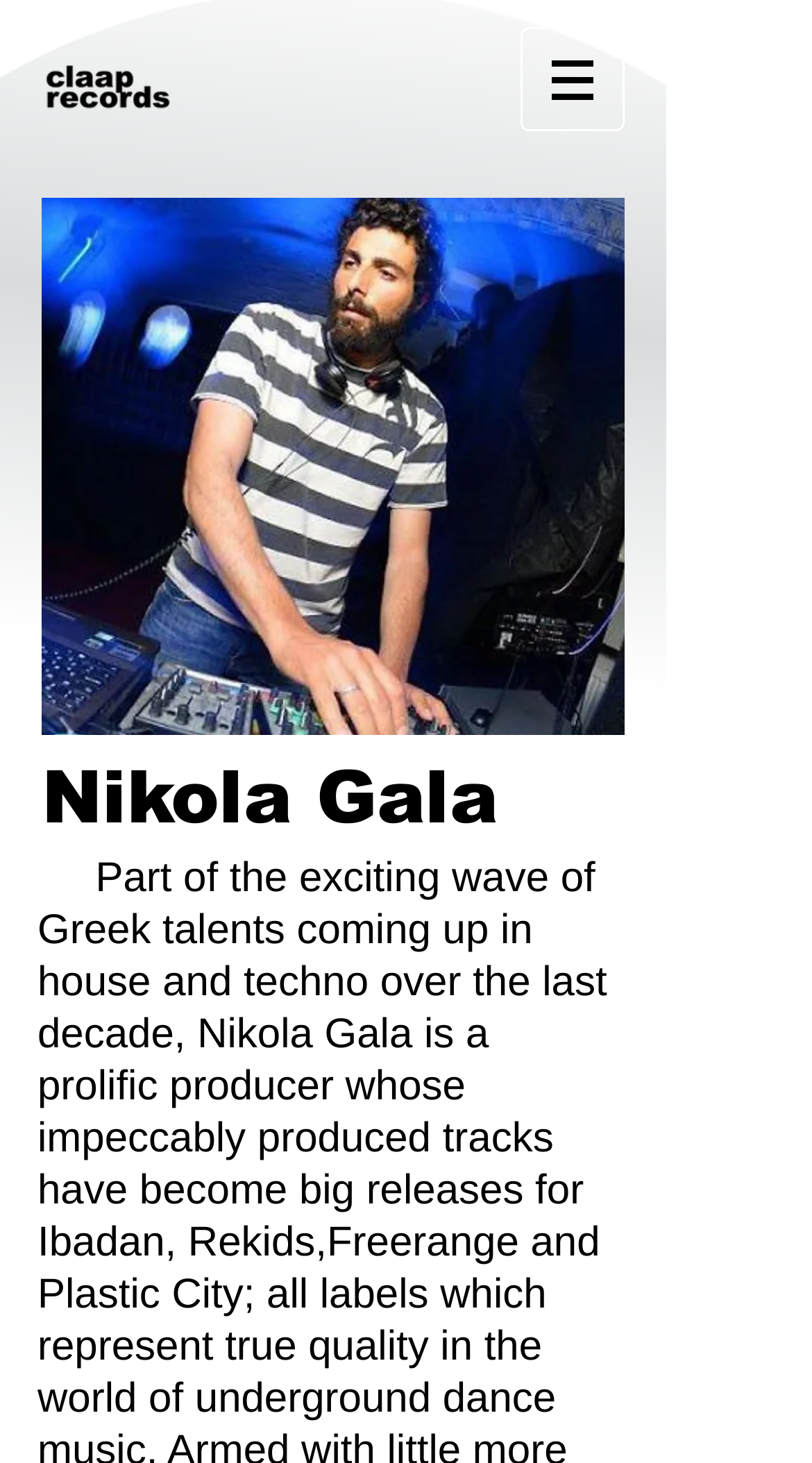What is the color of the background of the image on the webpage?
Look at the screenshot and give a one-word or phrase answer.

Unknown